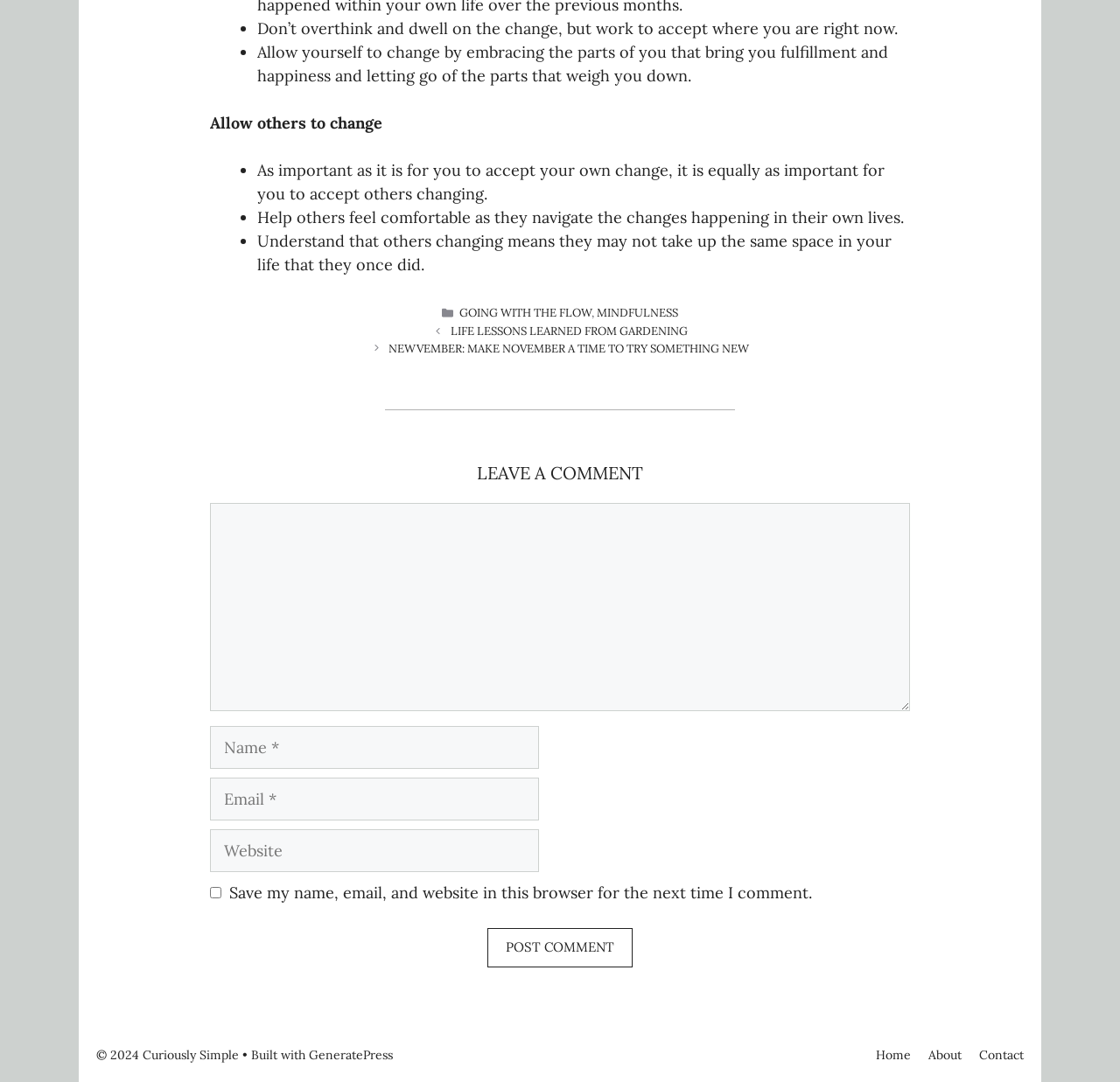Please find and report the bounding box coordinates of the element to click in order to perform the following action: "Visit the 'Home' page". The coordinates should be expressed as four float numbers between 0 and 1, in the format [left, top, right, bottom].

[0.782, 0.967, 0.813, 0.982]